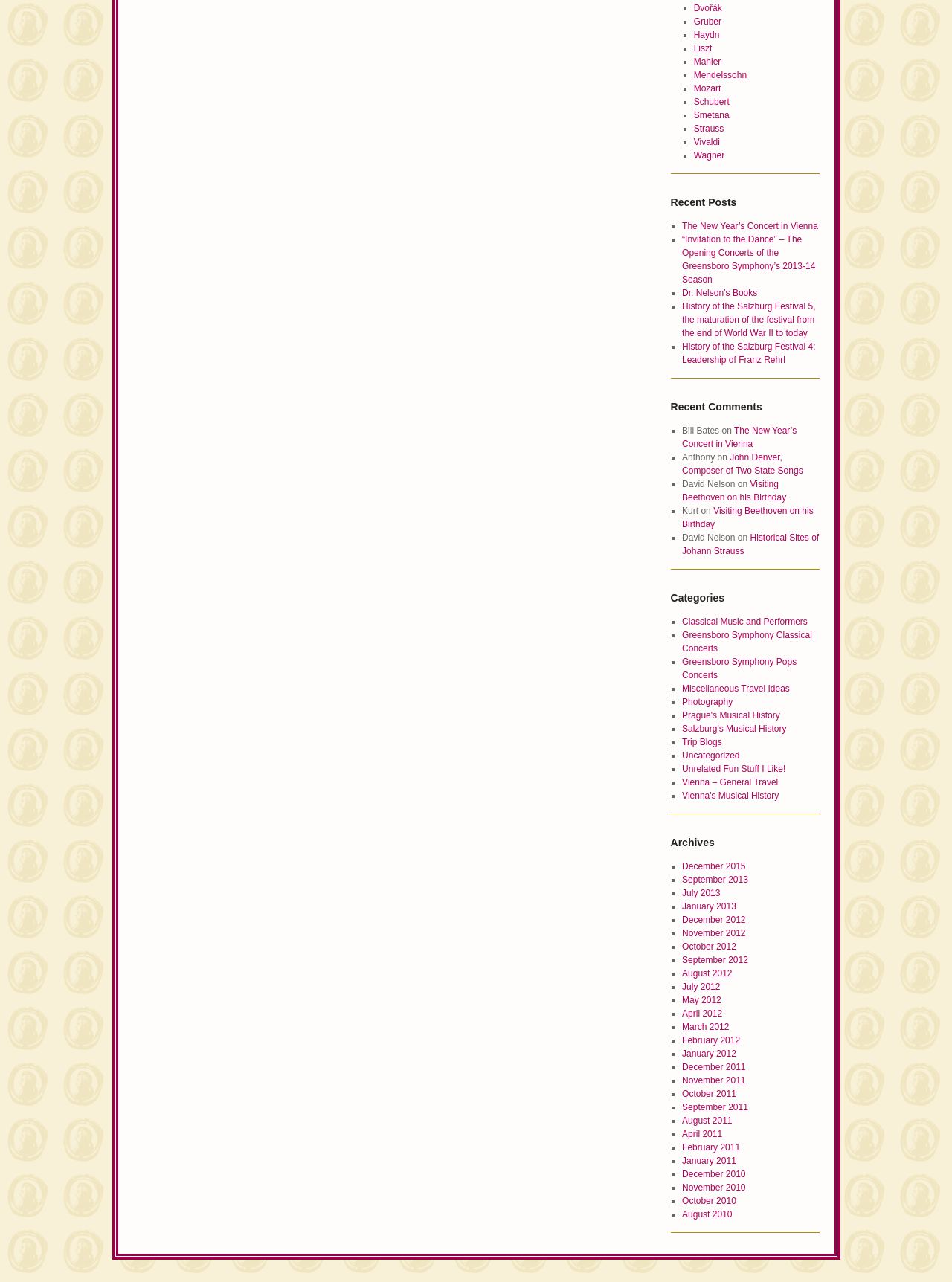How many categories are there?
Please provide a comprehensive answer based on the details in the screenshot.

I counted the number of links under the 'Categories' heading and found 14 of them, including 'Classical Music and Performers', 'Greensboro Symphony Classical Concerts', and so on.